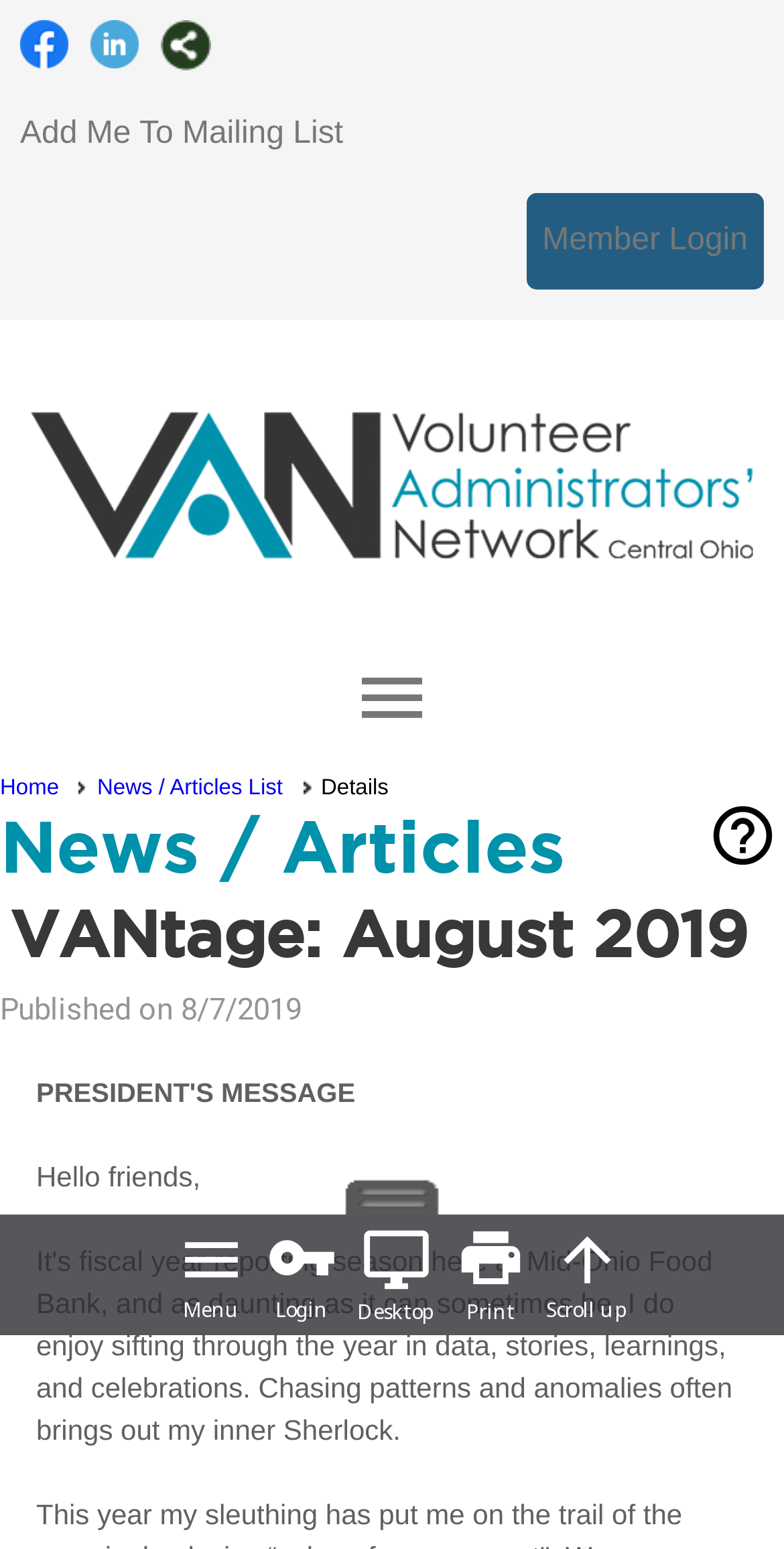How can users login?
Use the screenshot to answer the question with a single word or phrase.

Click Member Login